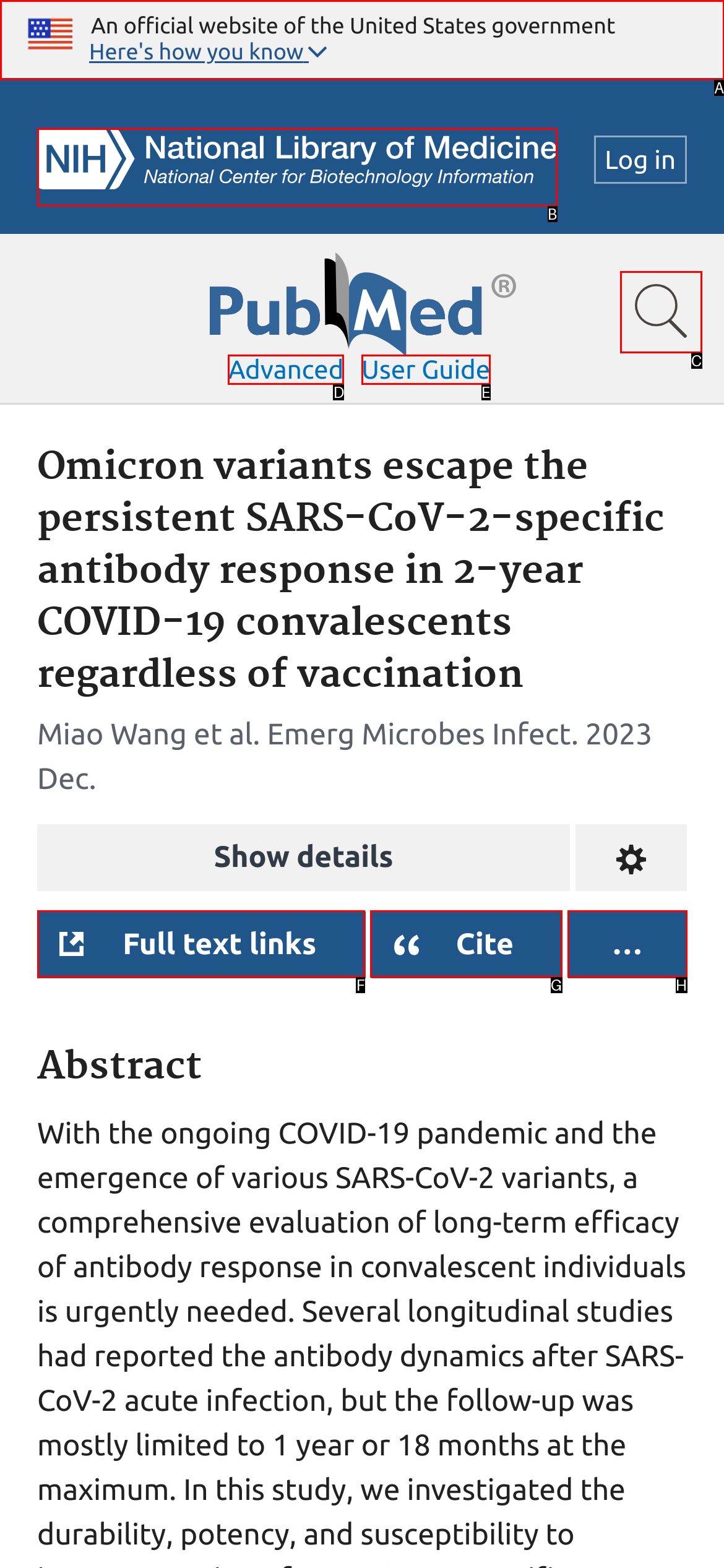Choose the HTML element that best fits the description: Cite. Answer with the option's letter directly.

G